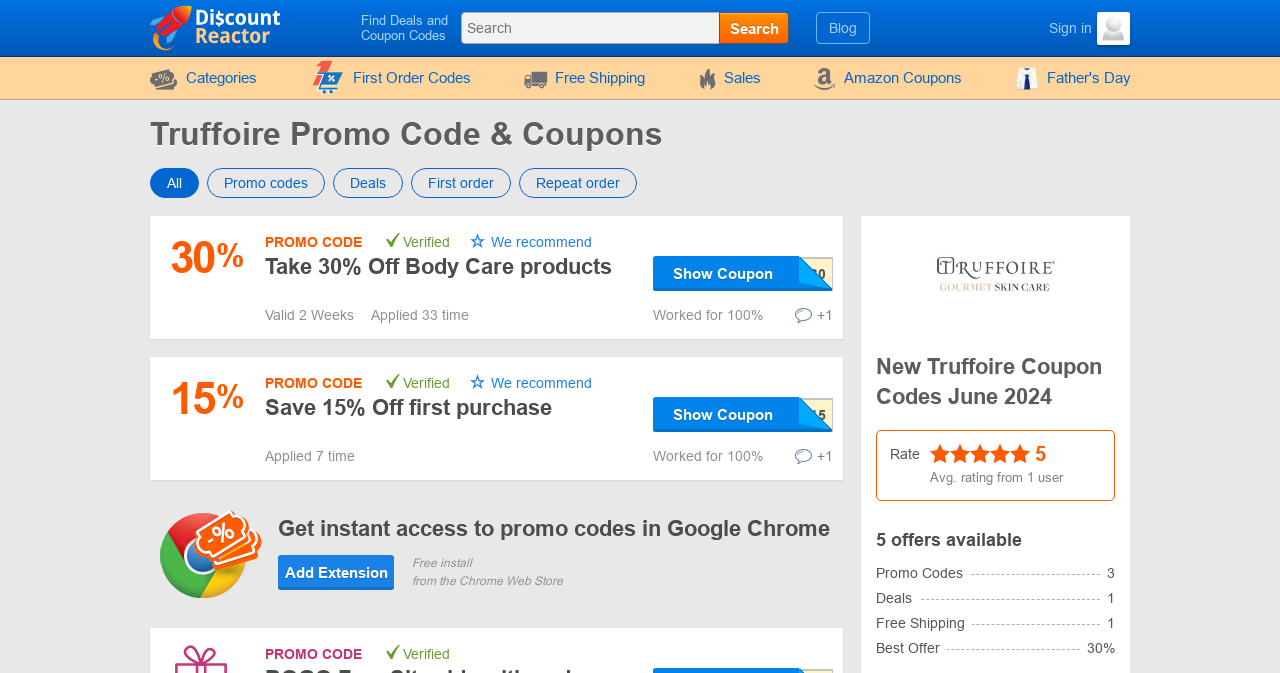Answer briefly with one word or phrase:
What is the type of image displayed next to the 'Sign in' link?

Avatar